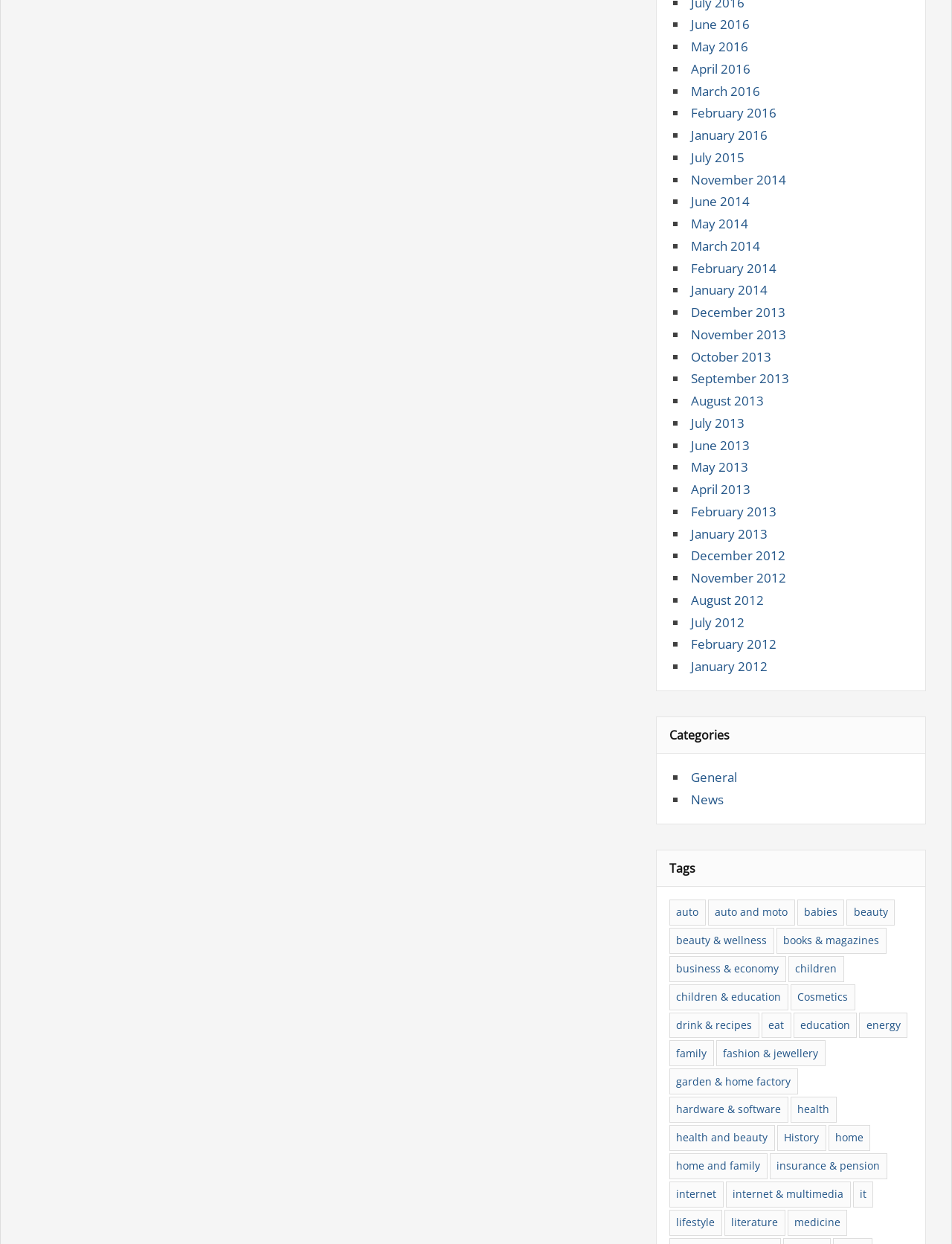Please provide a detailed answer to the question below based on the screenshot: 
What is the category with the most items?

I looked at the section with the heading 'Tags' and found the link with the most items, which is 'beauty' with 8 items.